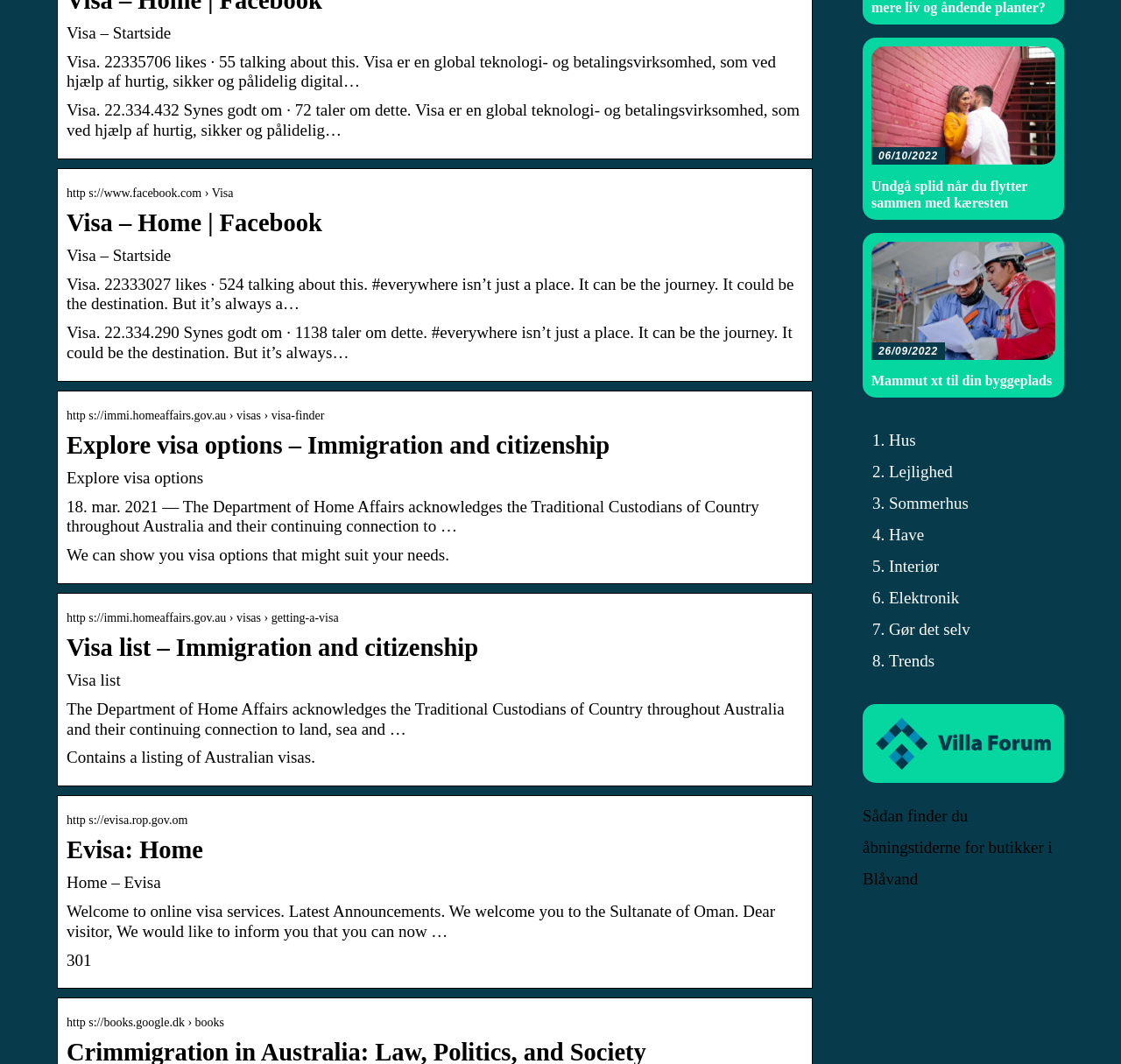Determine the bounding box coordinates for the clickable element required to fulfill the instruction: "Explore visa options". Provide the coordinates as four float numbers between 0 and 1, i.e., [left, top, right, bottom].

[0.059, 0.406, 0.716, 0.432]